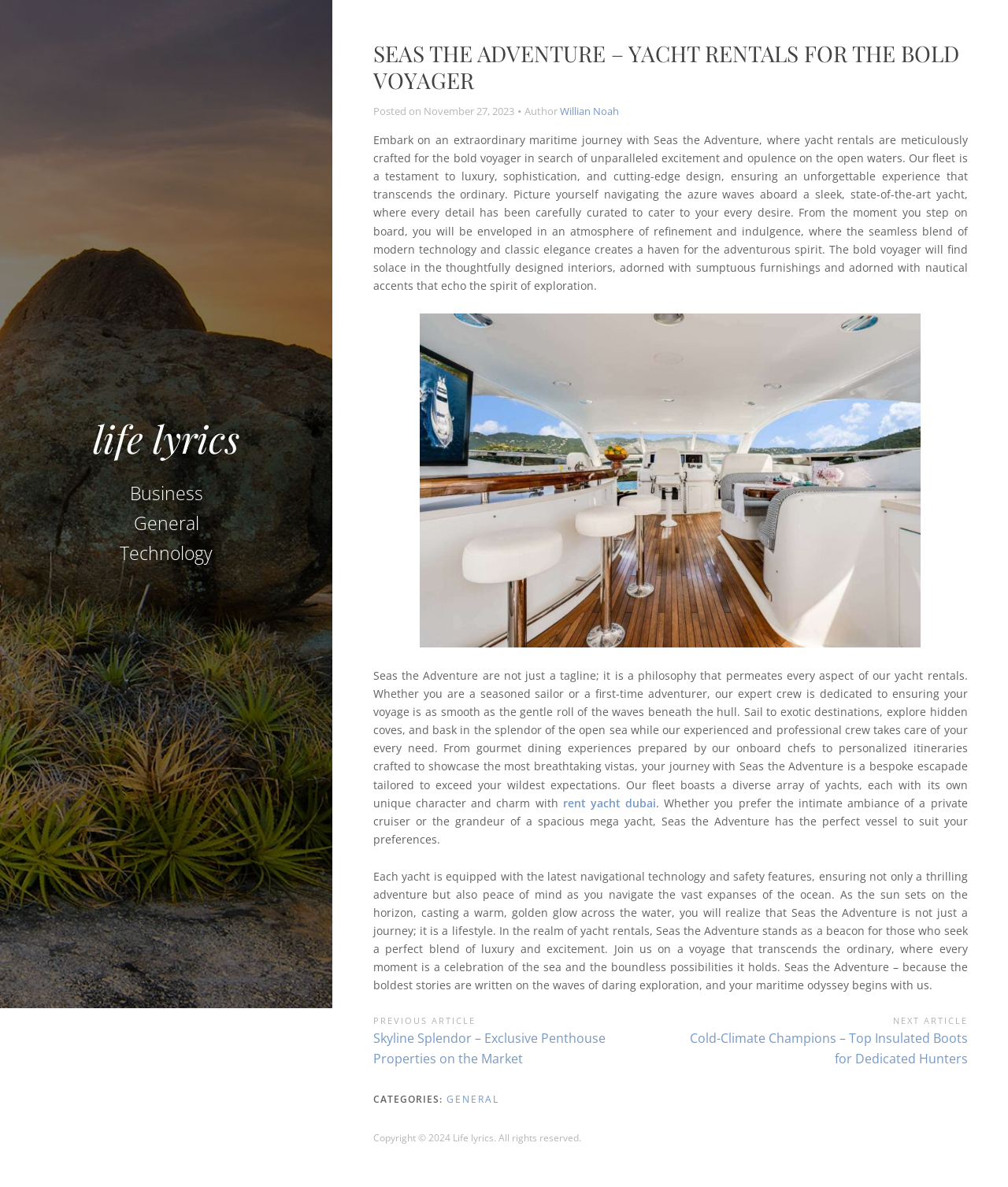Pinpoint the bounding box coordinates of the clickable area necessary to execute the following instruction: "Click on the 'Business' link". The coordinates should be given as four float numbers between 0 and 1, namely [left, top, right, bottom].

[0.116, 0.401, 0.214, 0.43]